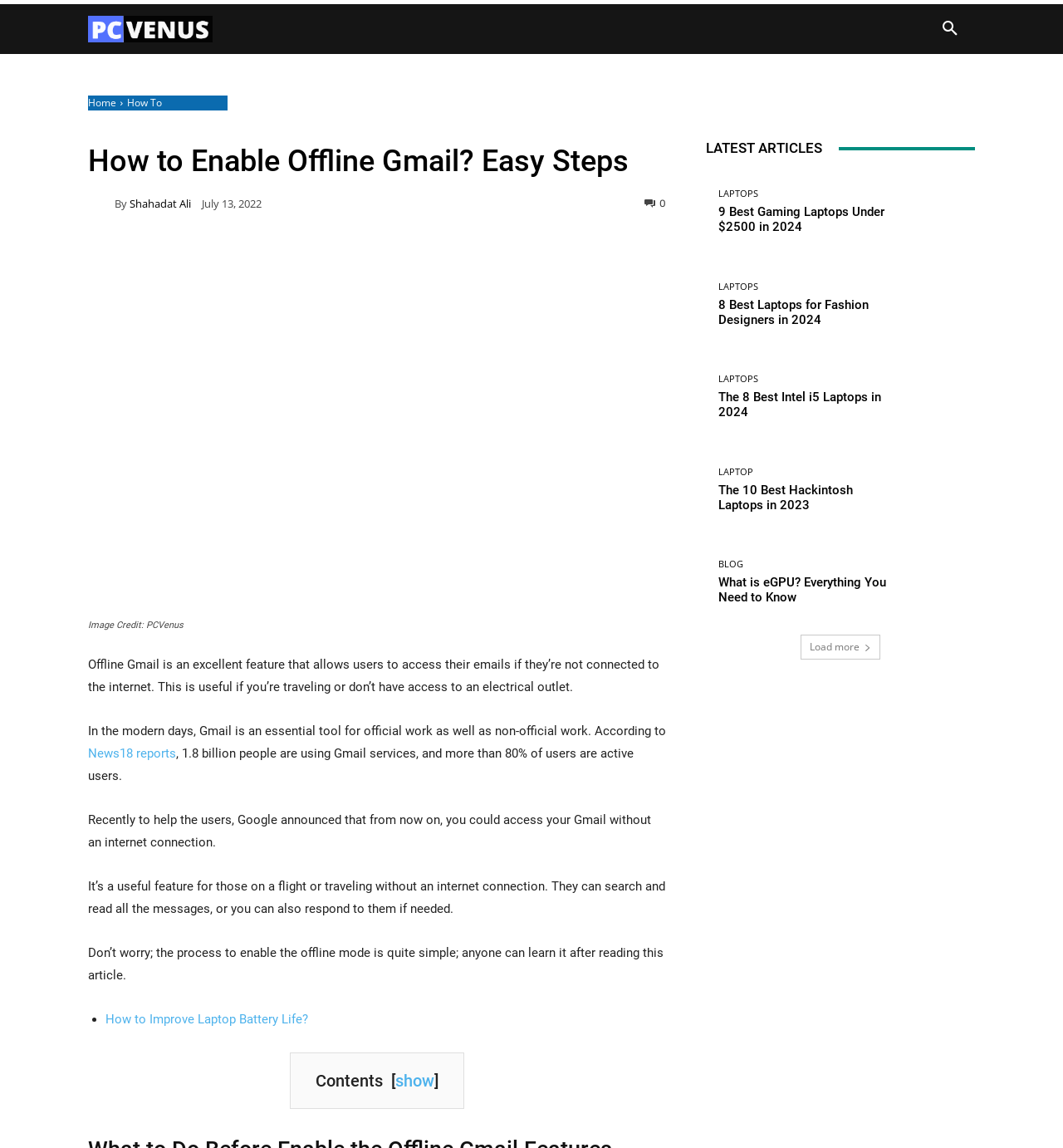Refer to the screenshot and answer the following question in detail:
What is the author of the article?

The author of the article can be found by looking at the link element with the text 'Shahadat Ali' which is located below the main heading 'How to Enable Offline Gmail? Easy Steps'.